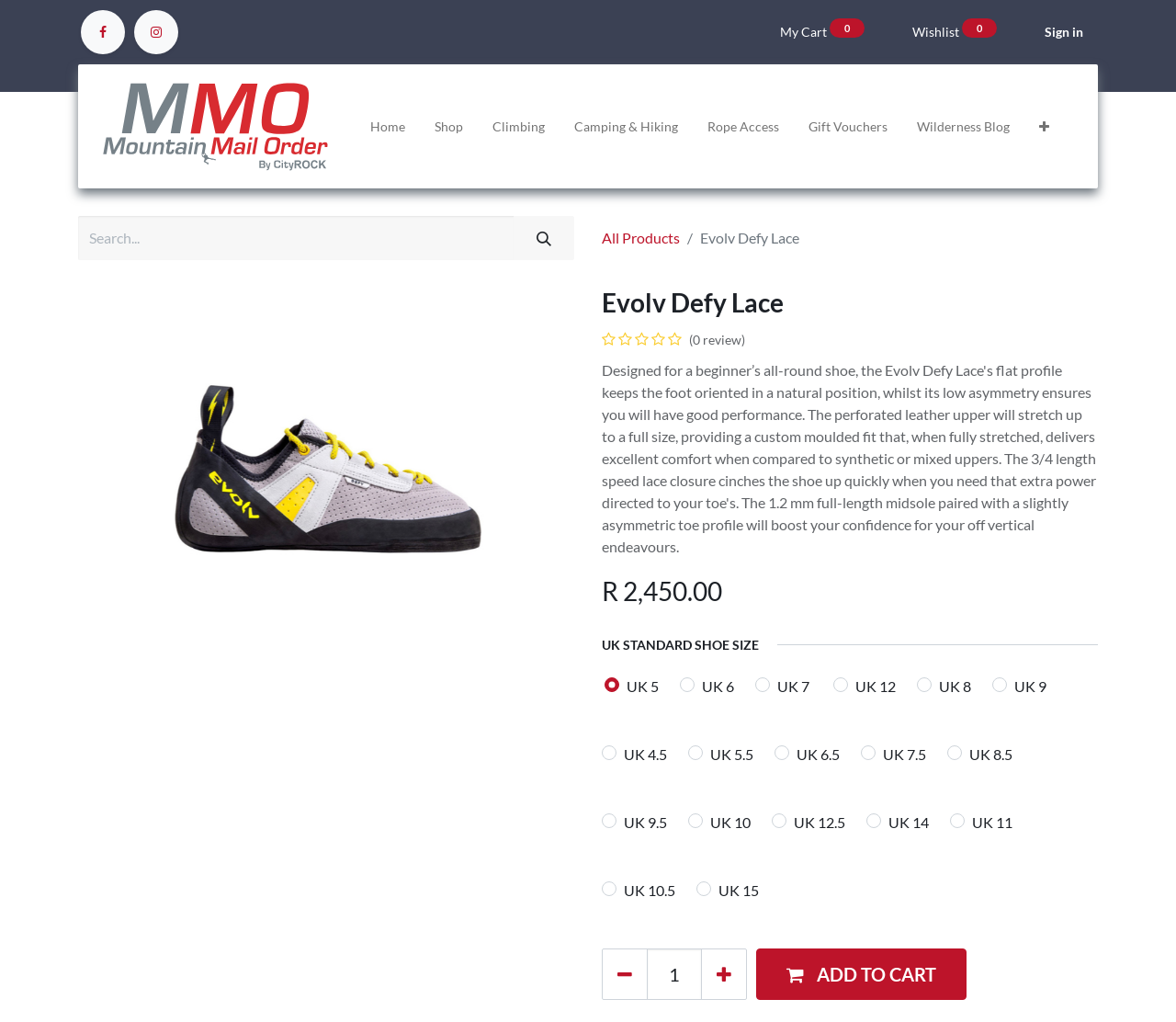Identify the main heading from the webpage and provide its text content.

Evolv Defy Lace